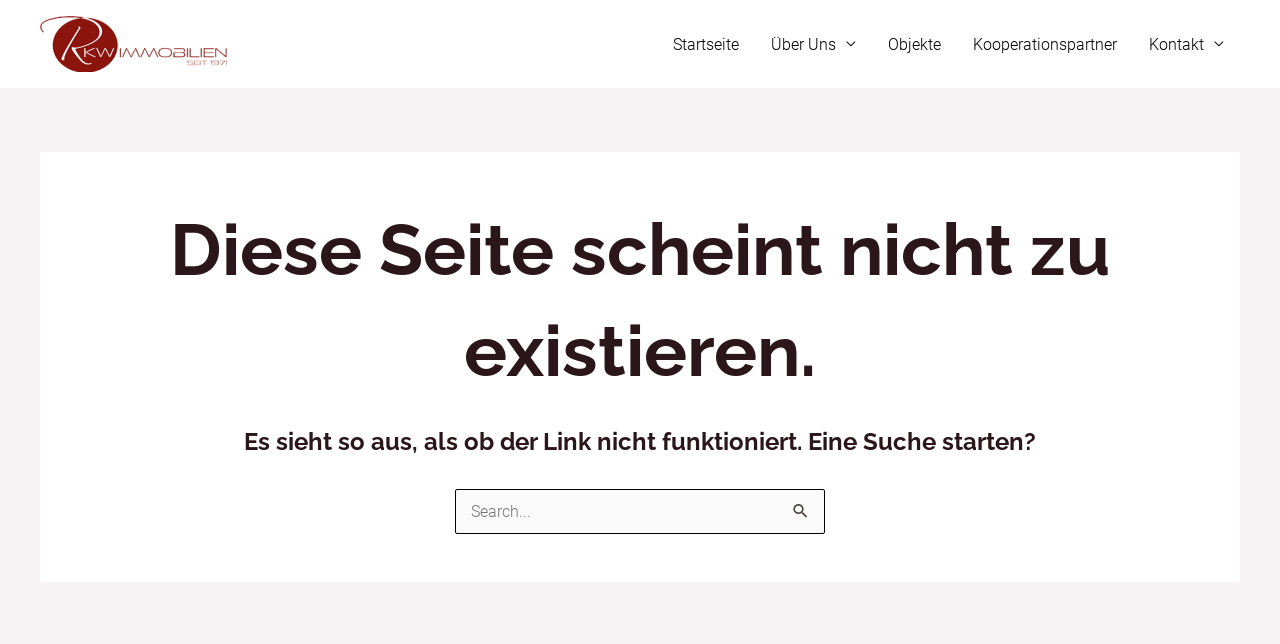Please extract the title of the webpage.

Diese Seite scheint nicht zu existieren.